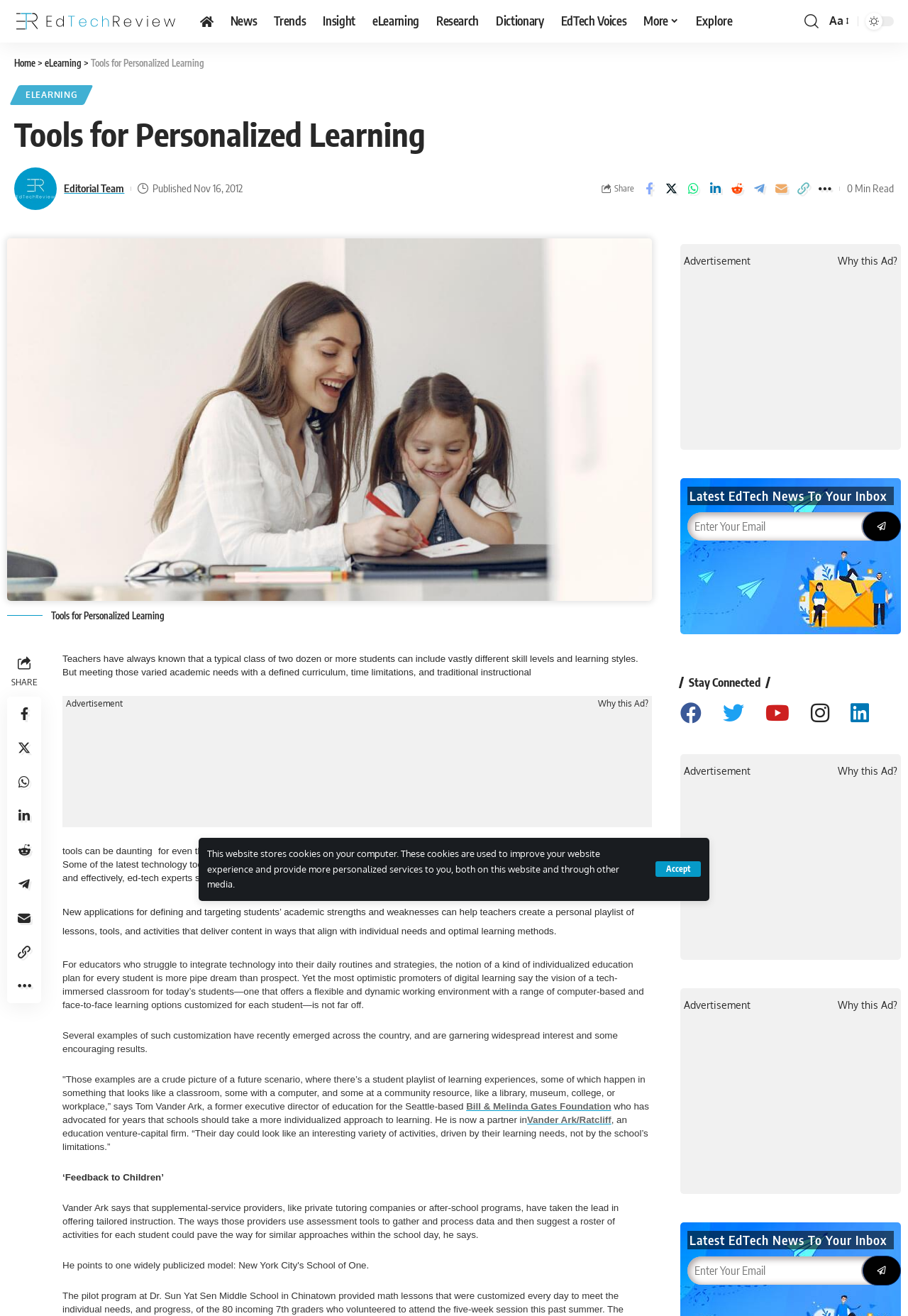What is the name of the website?
Please provide a single word or phrase as your answer based on the image.

EdTechReview